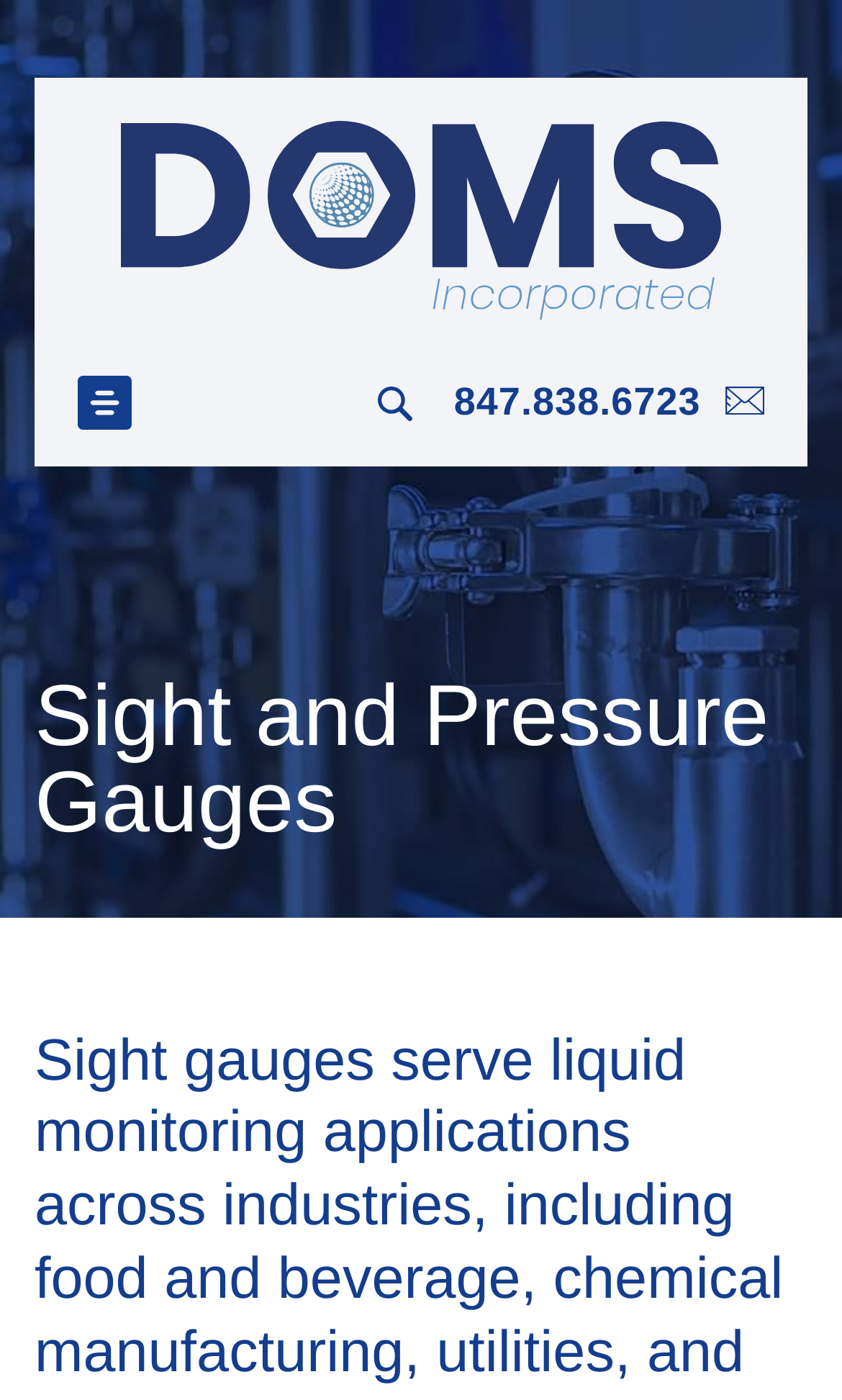What is the phone number?
Based on the screenshot, respond with a single word or phrase.

847.838.6723